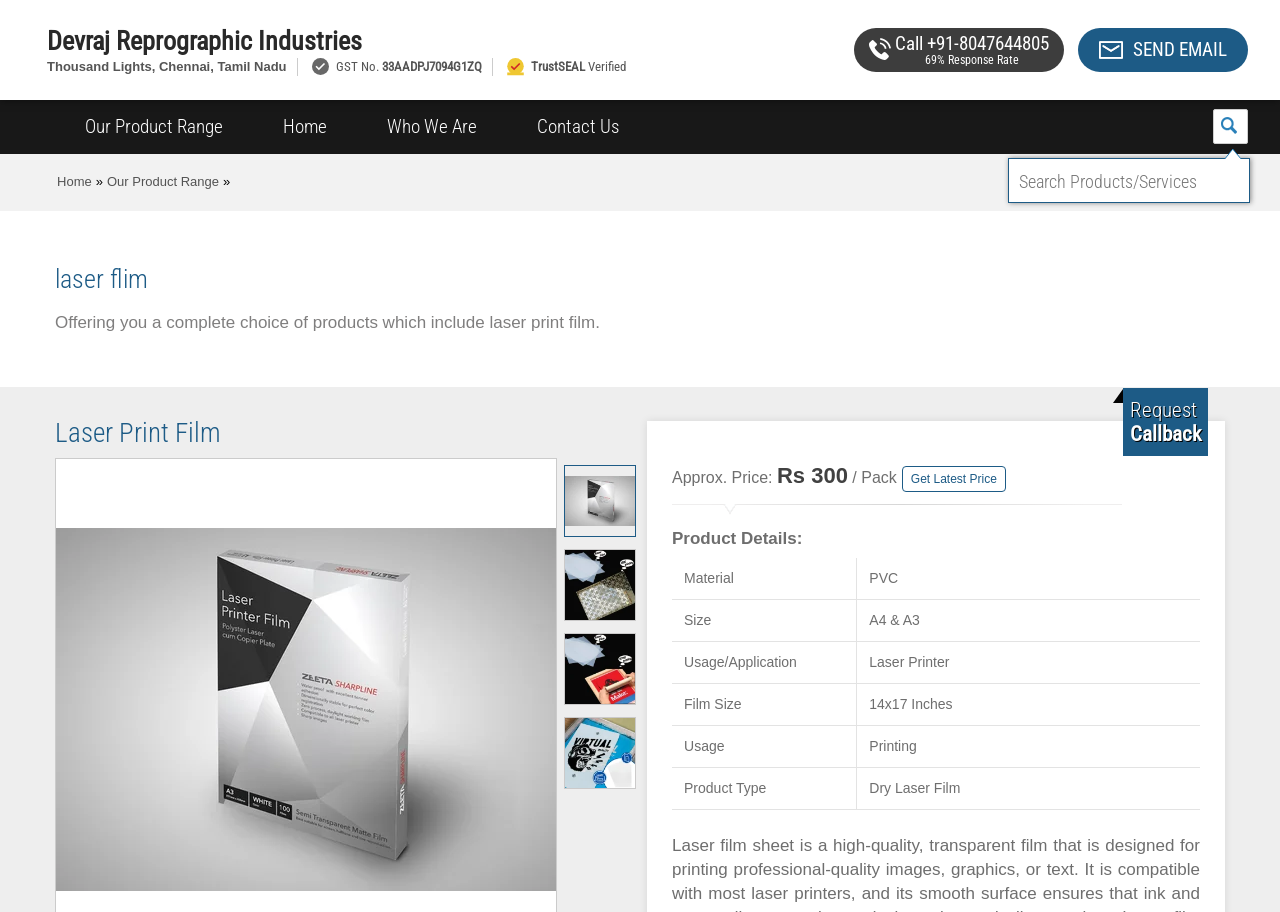Please find the bounding box coordinates of the element that must be clicked to perform the given instruction: "View product details". The coordinates should be four float numbers from 0 to 1, i.e., [left, top, right, bottom].

[0.525, 0.58, 0.627, 0.601]